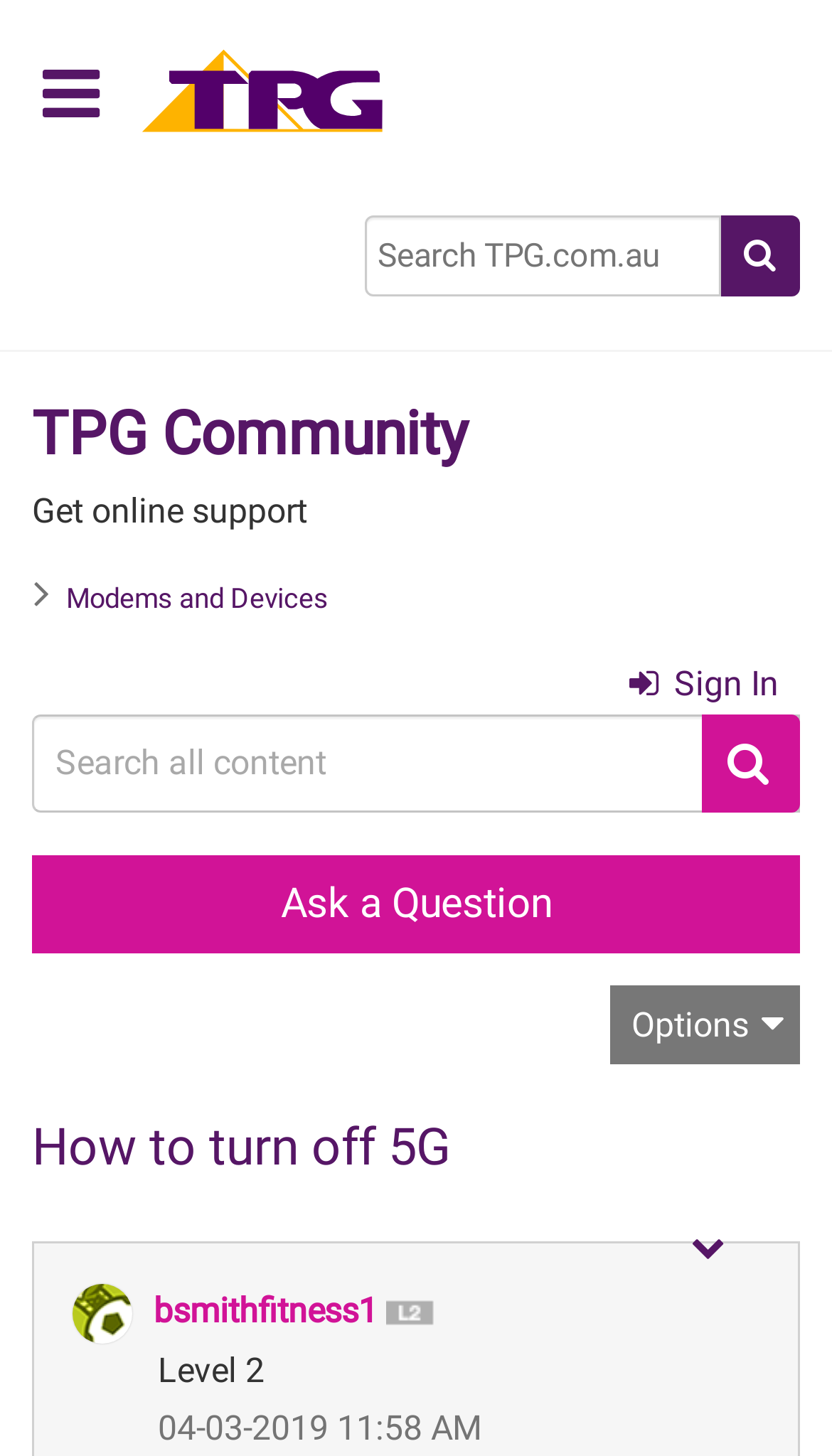Determine the bounding box coordinates of the section I need to click to execute the following instruction: "Ask a question". Provide the coordinates as four float numbers between 0 and 1, i.e., [left, top, right, bottom].

[0.038, 0.587, 0.962, 0.654]